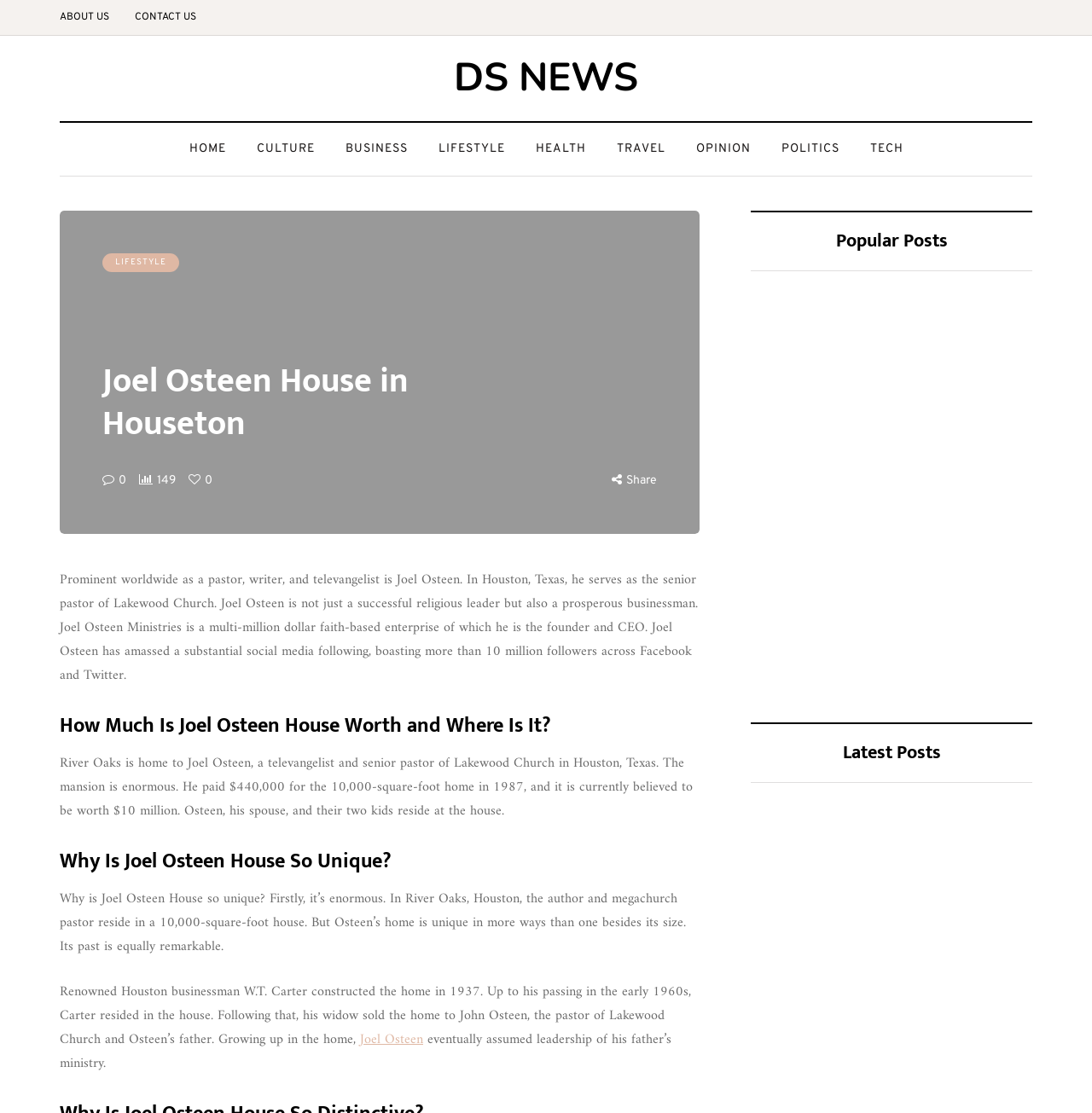How many followers does Joel Osteen have on social media?
Using the details from the image, give an elaborate explanation to answer the question.

According to the webpage content, Joel Osteen has amassed a substantial social media following, boasting more than 10 million followers across Facebook and Twitter.